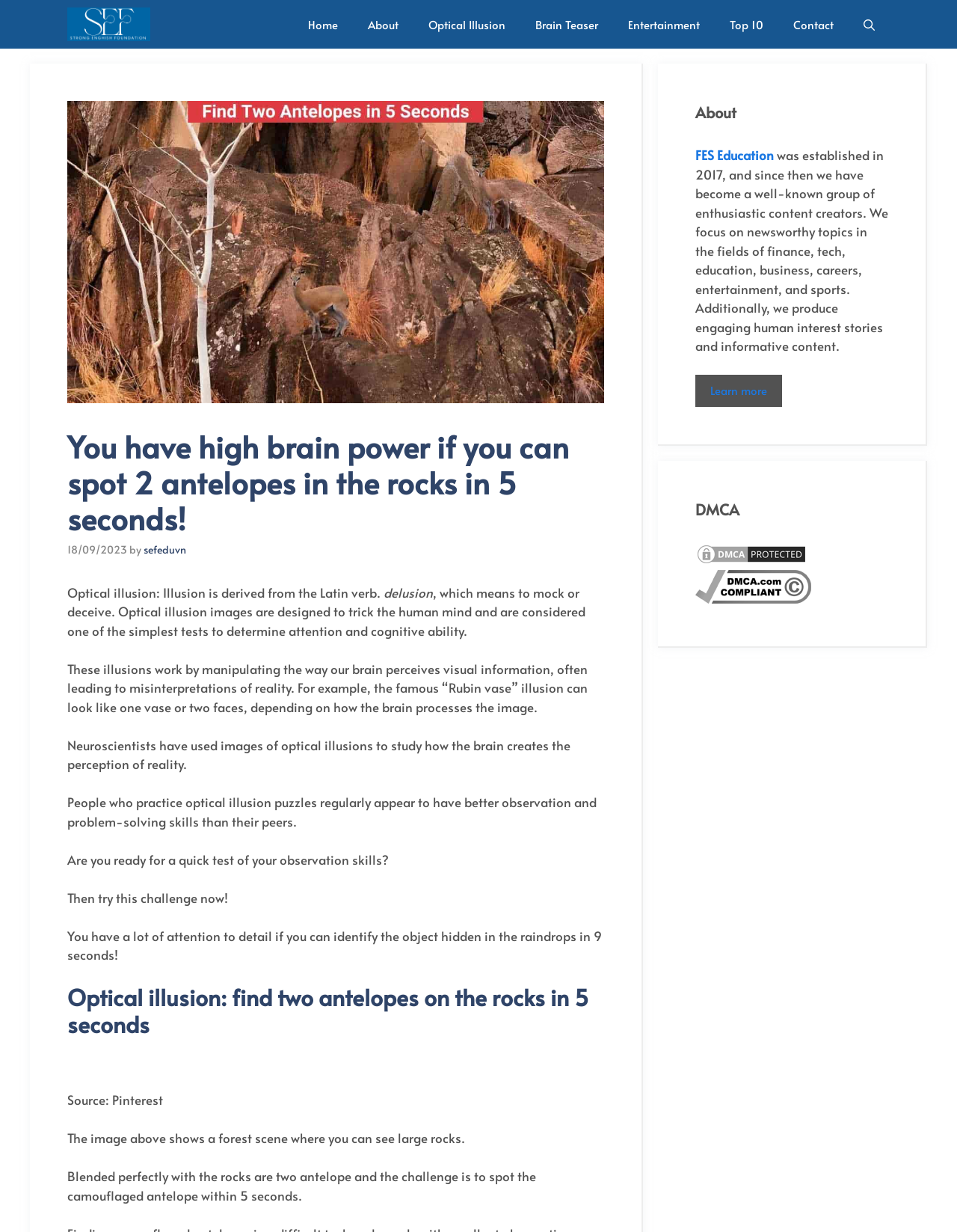Specify the bounding box coordinates of the region I need to click to perform the following instruction: "Click the 'Learn more' link". The coordinates must be four float numbers in the range of 0 to 1, i.e., [left, top, right, bottom].

[0.727, 0.304, 0.817, 0.33]